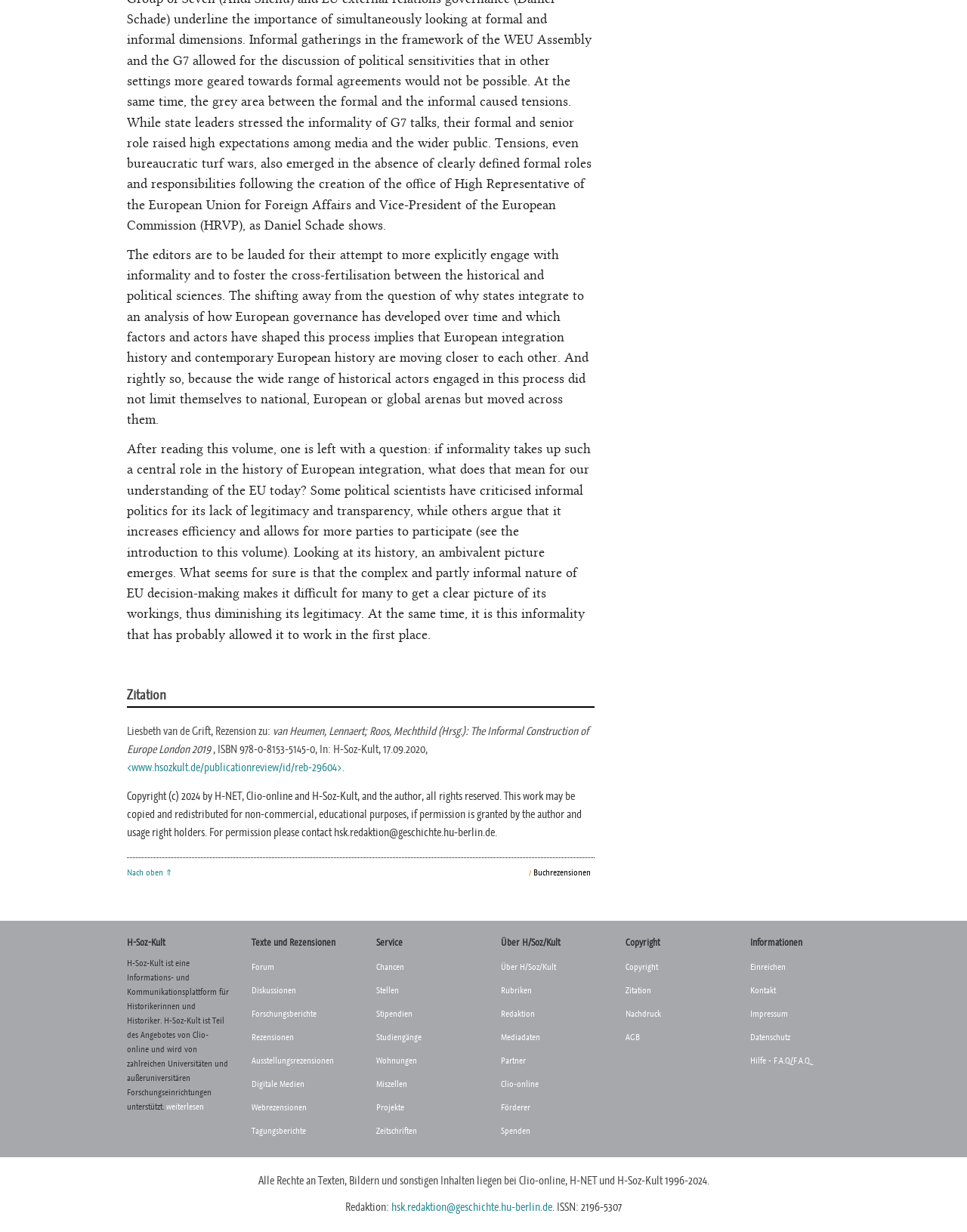Respond to the question below with a single word or phrase: Who is the author of the review?

Liesbeth van de Grift